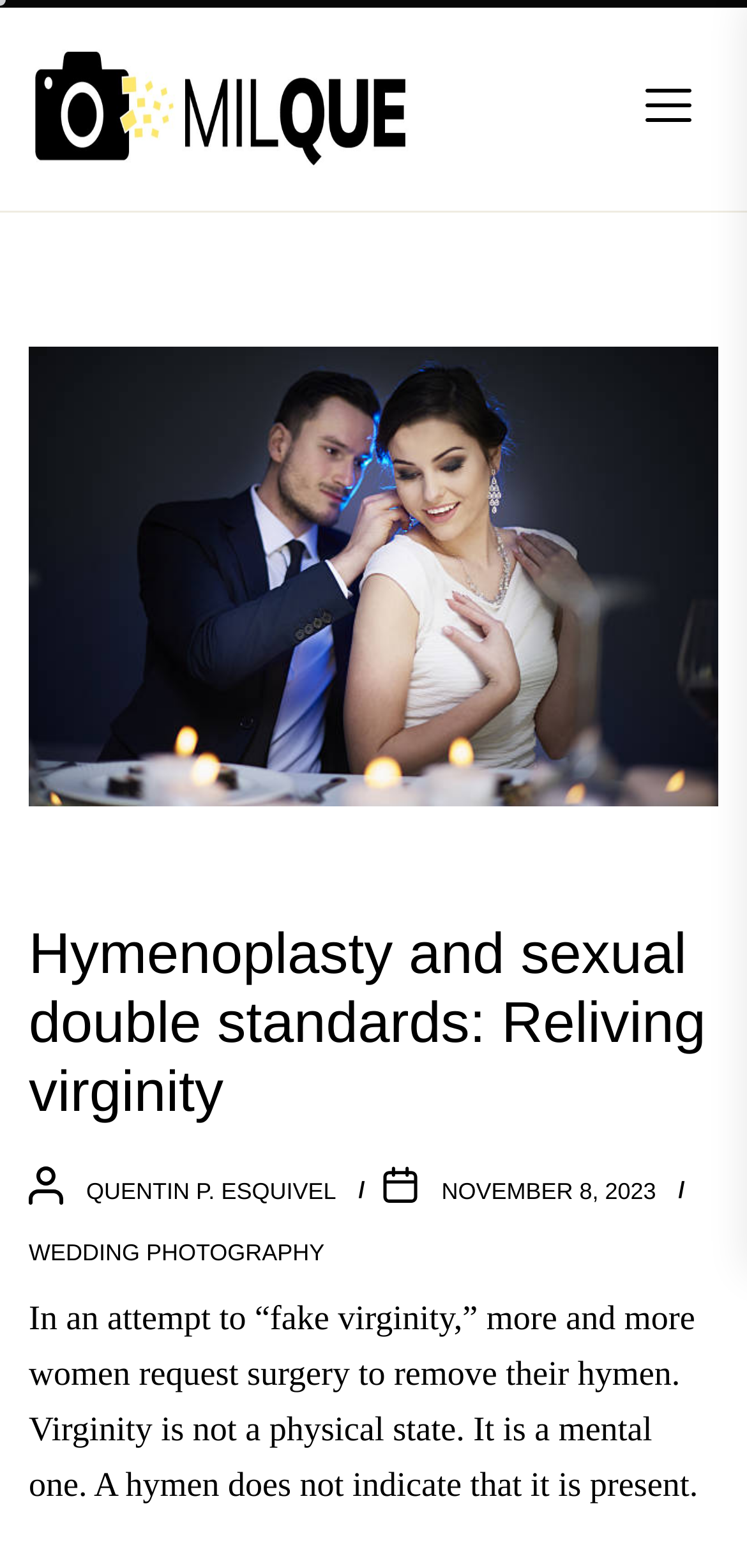Who is the author of the article?
From the image, respond with a single word or phrase.

QUENTIN P. ESQUIVEL